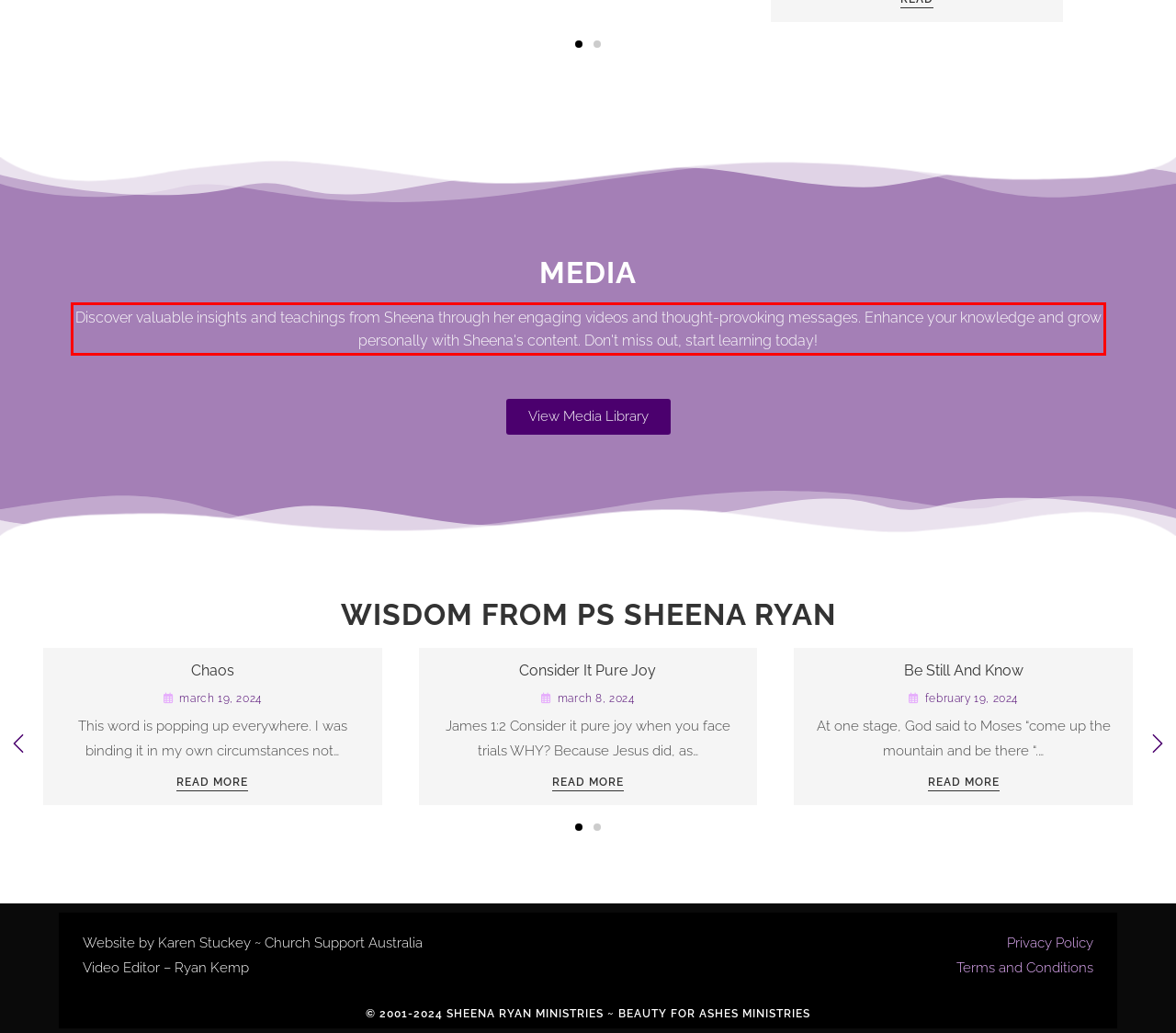In the given screenshot, locate the red bounding box and extract the text content from within it.

Discover valuable insights and teachings from Sheena through her engaging videos and thought-provoking messages. Enhance your knowledge and grow personally with Sheena's content. Don't miss out, start learning today!